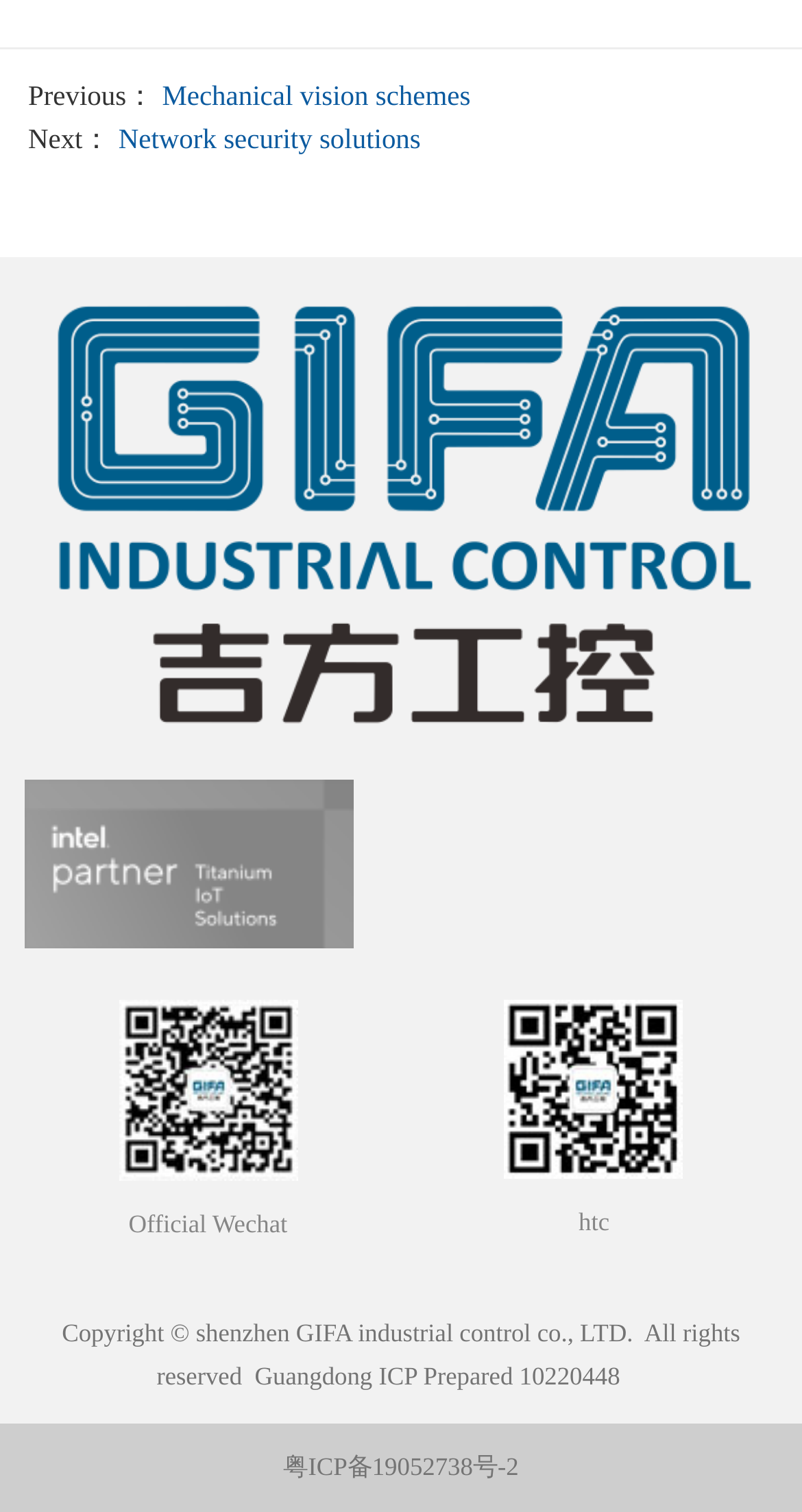Please specify the bounding box coordinates in the format (top-left x, top-left y, bottom-right x, bottom-right y), with all values as floating point numbers between 0 and 1. Identify the bounding box of the UI element described by: Mechanical vision schemes

[0.202, 0.054, 0.587, 0.074]